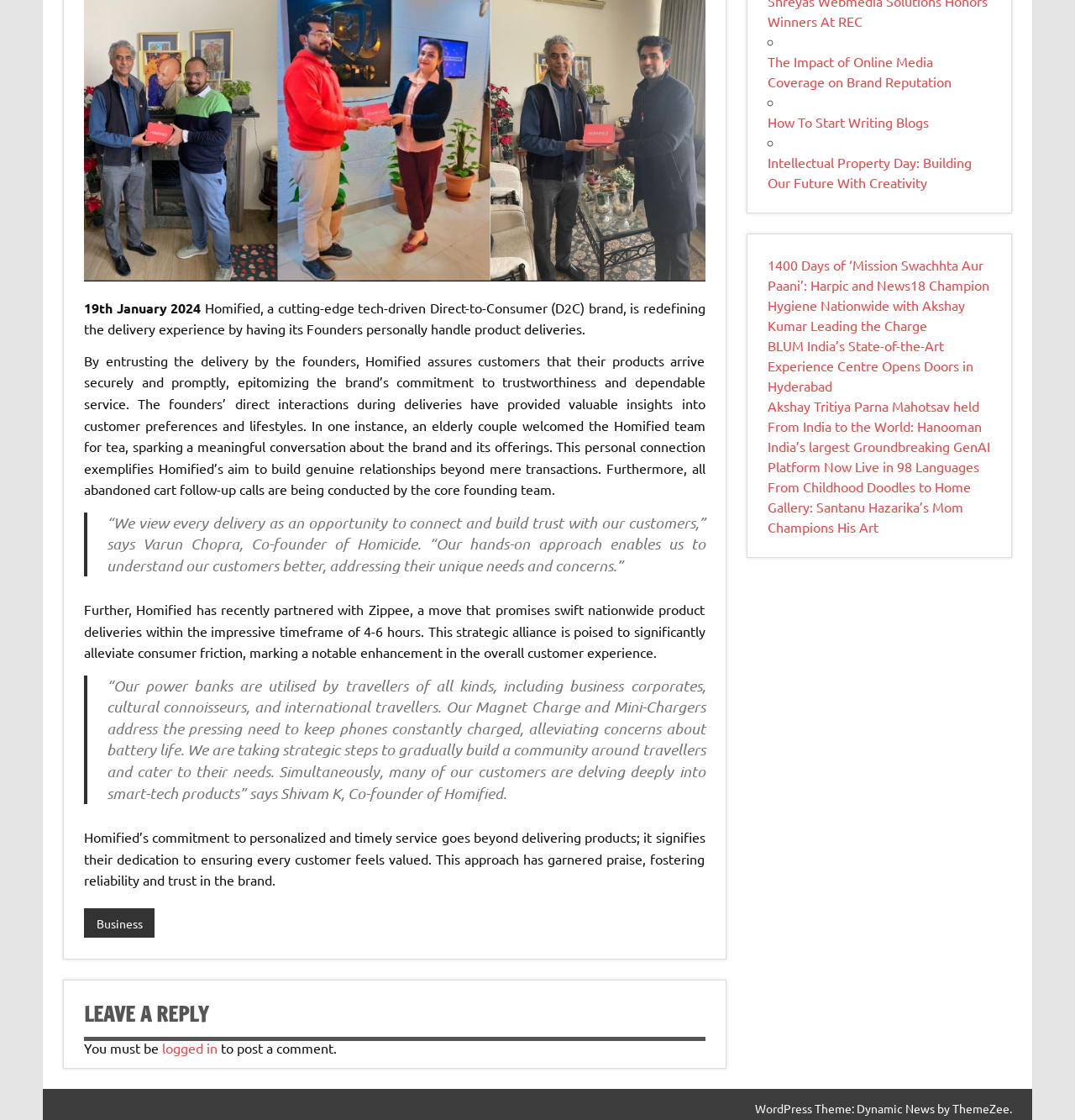Given the element description Business, predict the bounding box coordinates for the UI element in the webpage screenshot. The format should be (top-left x, top-left y, bottom-right x, bottom-right y), and the values should be between 0 and 1.

[0.078, 0.811, 0.144, 0.838]